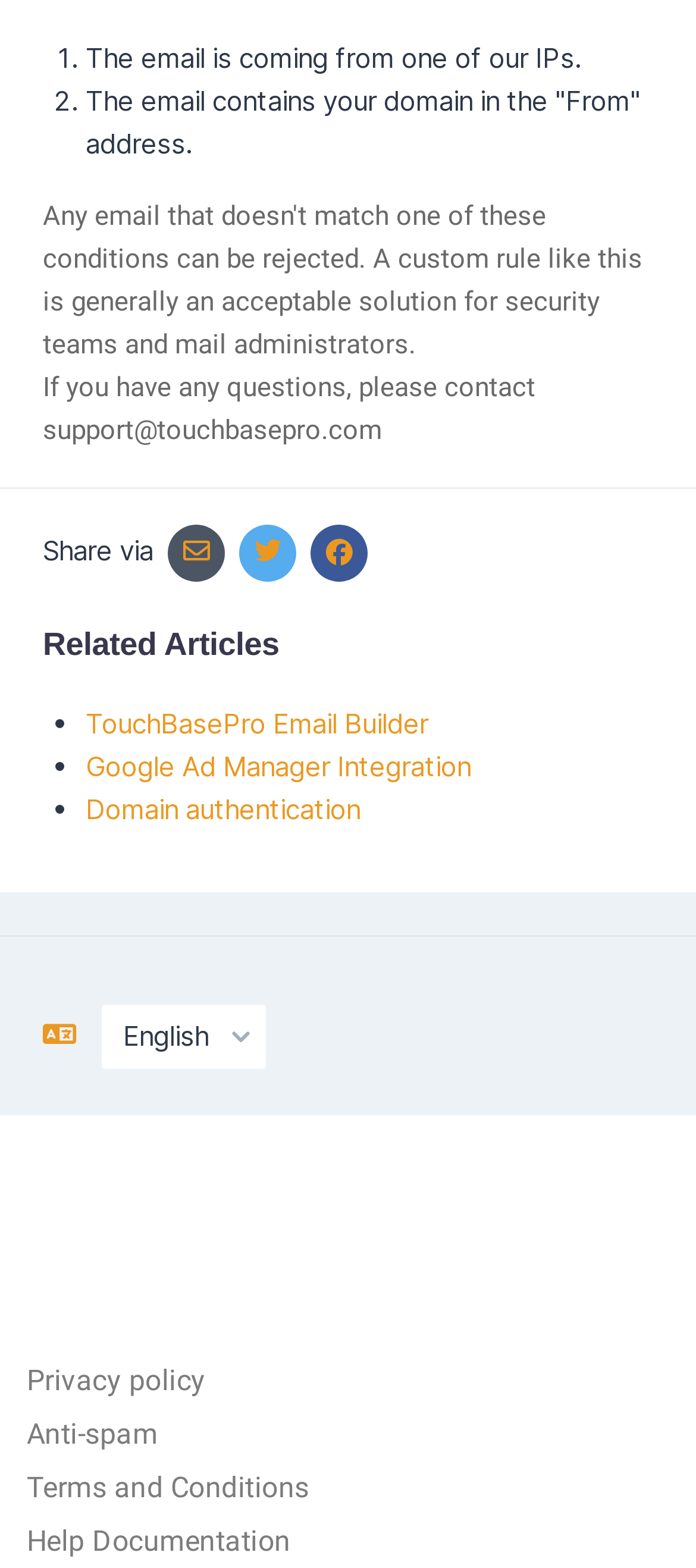Give a succinct answer to this question in a single word or phrase: 
What are the three links at the bottom of the webpage?

Privacy policy, Anti-spam, Terms and Conditions